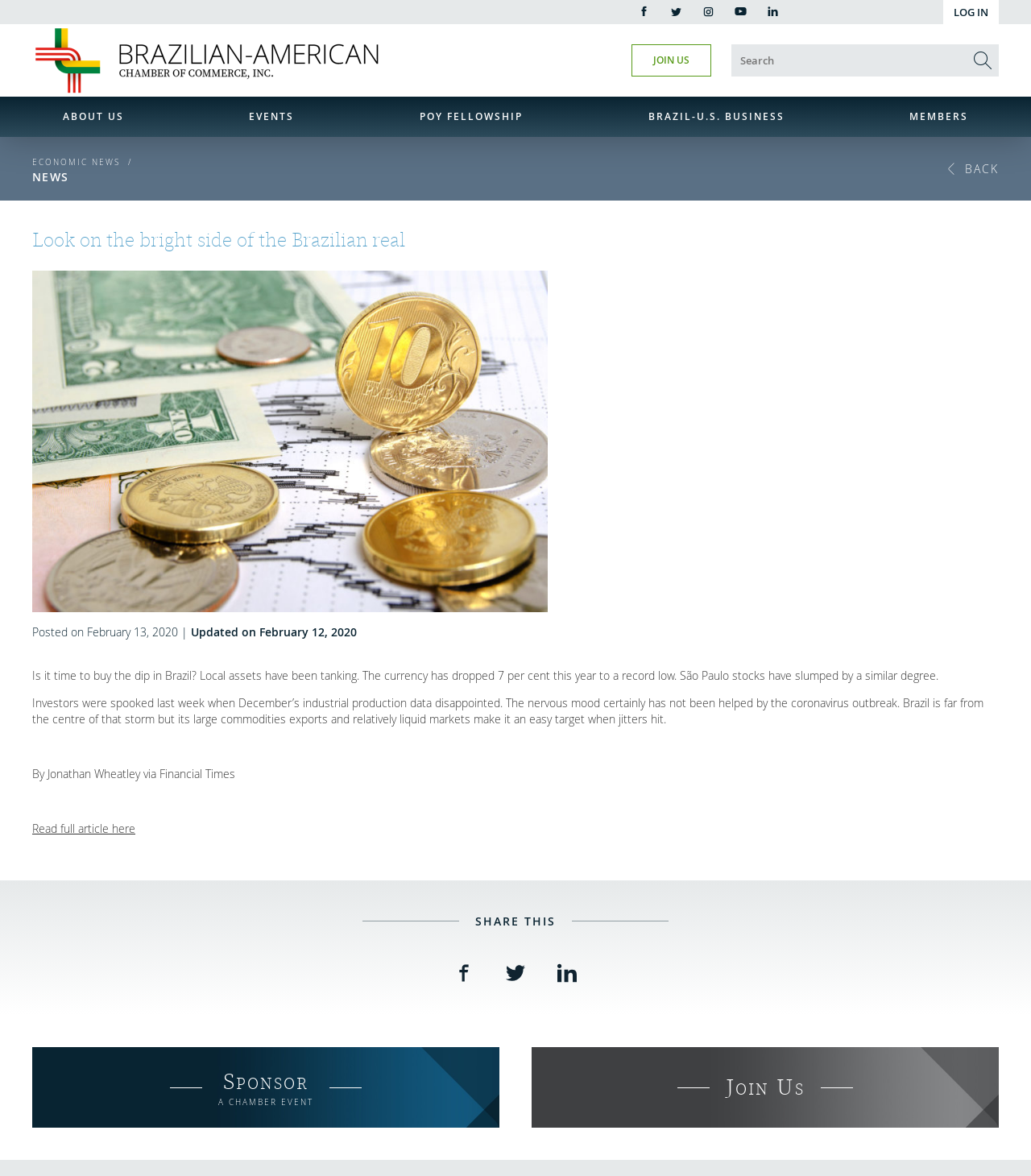What is the name of the organization?
Look at the screenshot and give a one-word or phrase answer.

Brazilian-American Chamber of Commerce